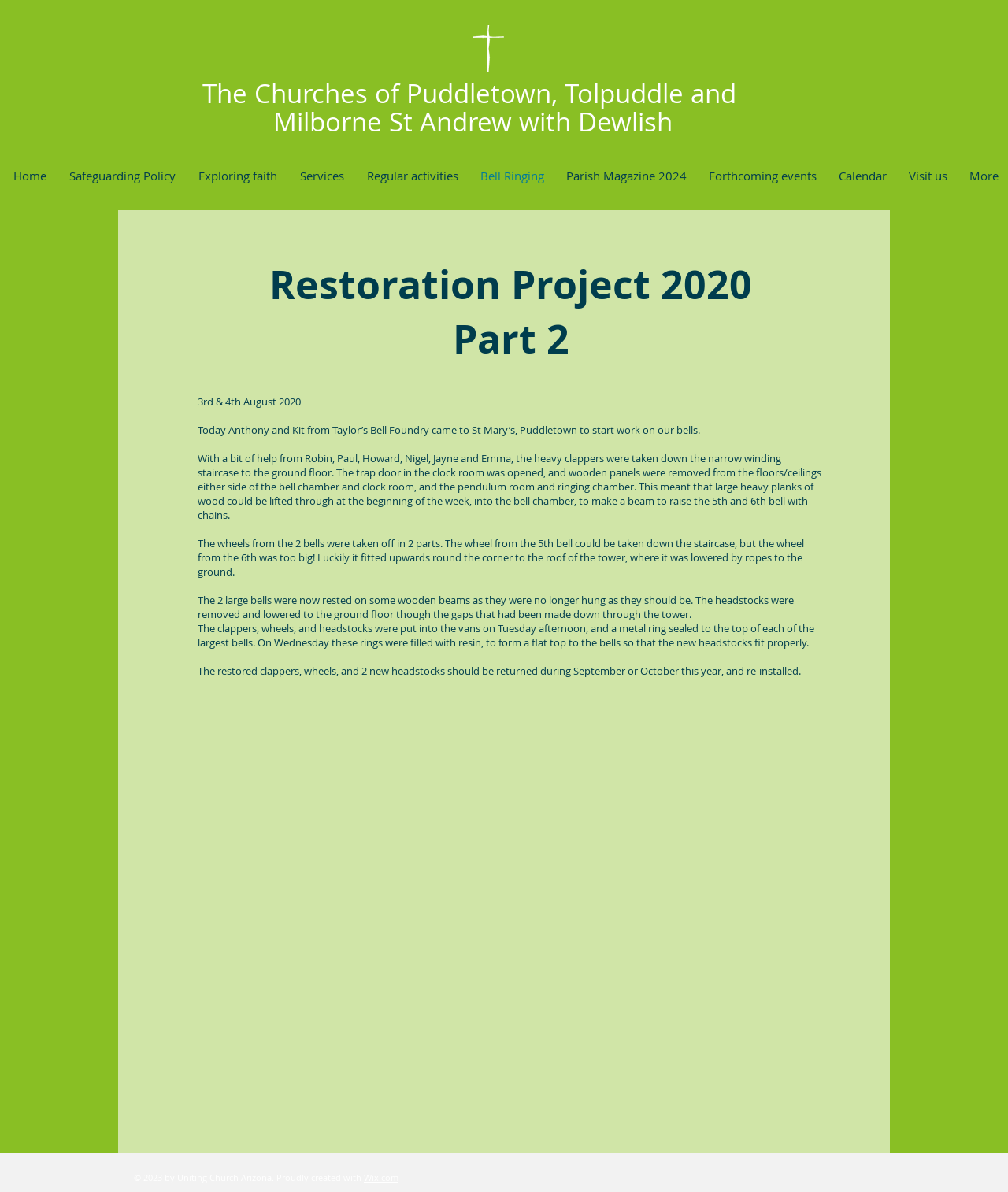What is the date of the restoration work?
Give a one-word or short-phrase answer derived from the screenshot.

3rd & 4th August 2020